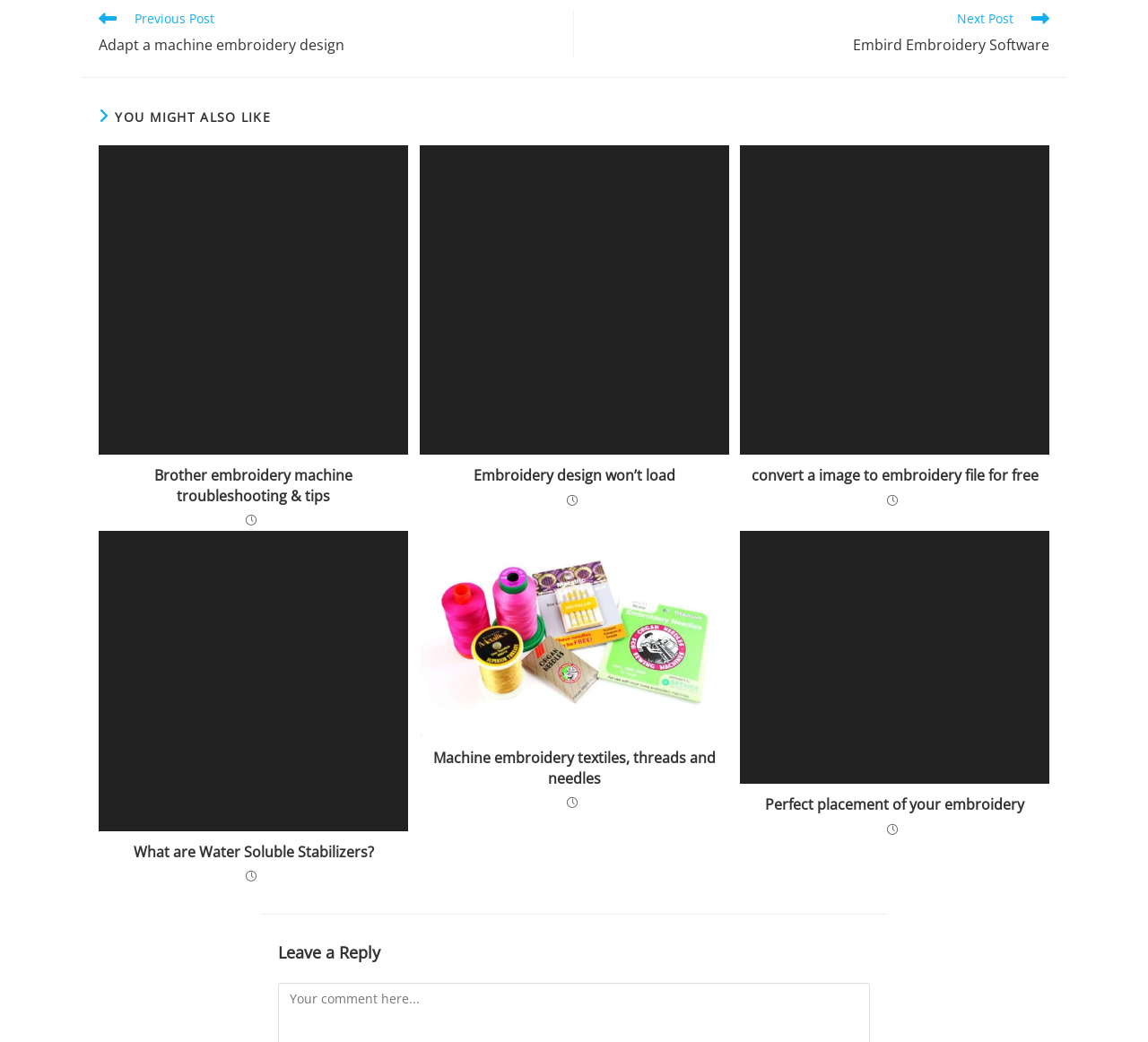Find and indicate the bounding box coordinates of the region you should select to follow the given instruction: "Leave a reply".

[0.242, 0.904, 0.758, 0.926]